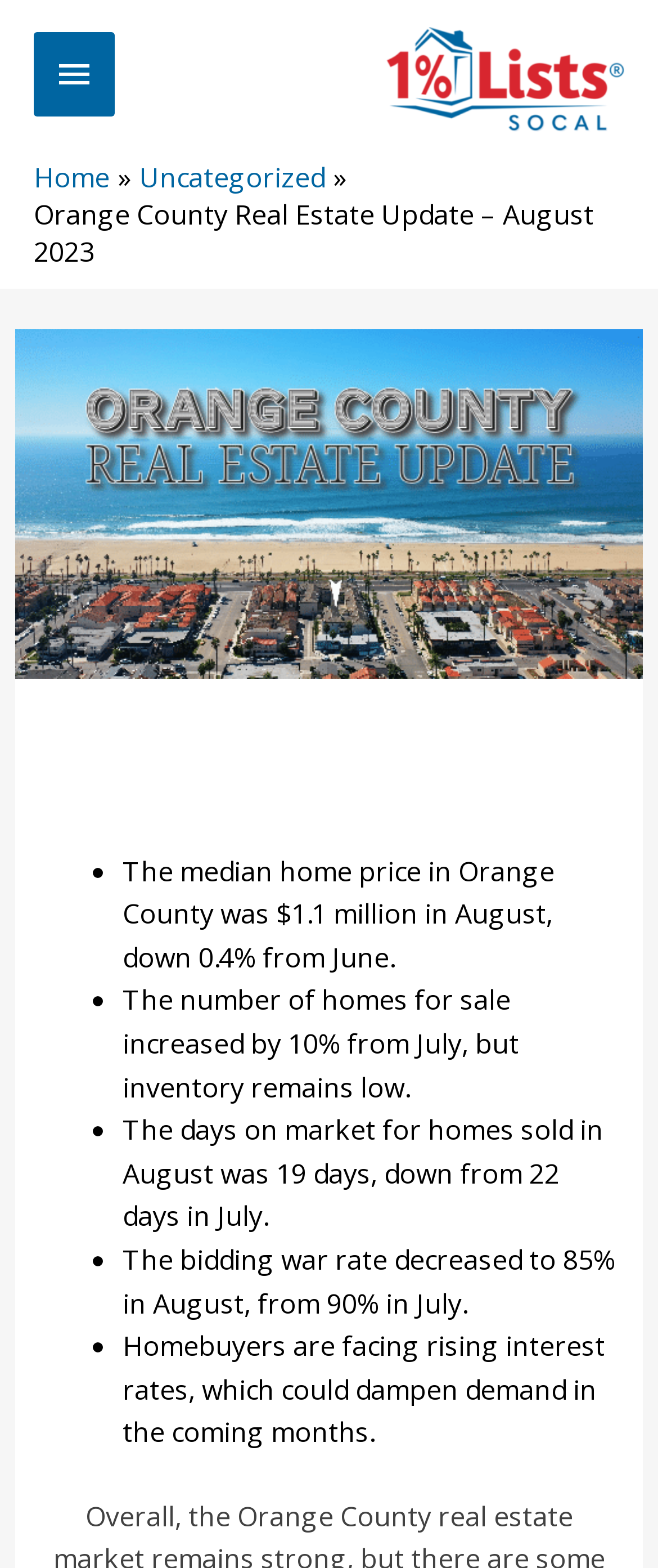What is the decrease in median home price from June?
Examine the webpage screenshot and provide an in-depth answer to the question.

The decrease in median home price from June can be found in the article's content, which states 'The median home price in Orange County was $1.1 million in August, down 0.4% from June.'